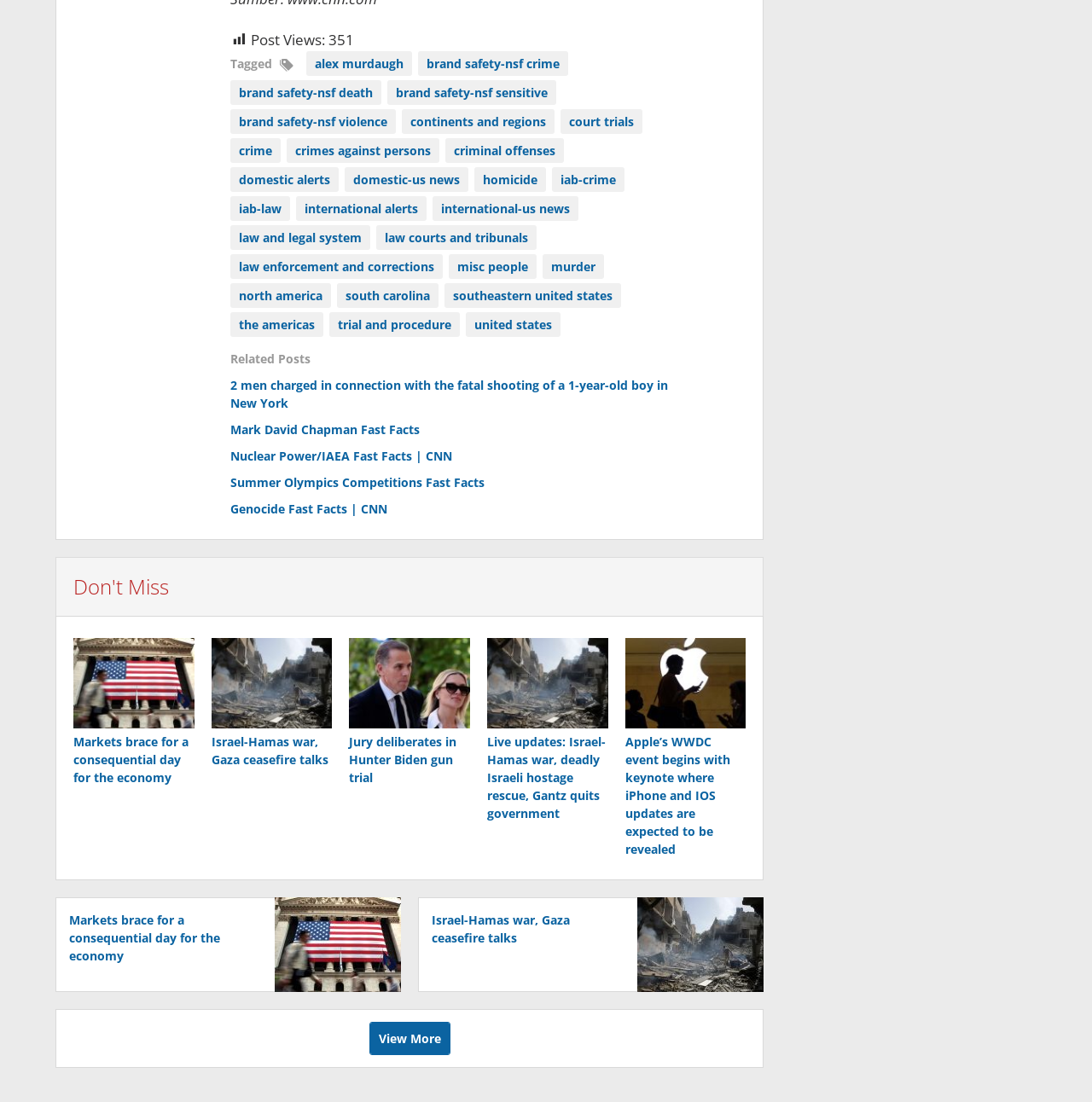Determine the bounding box coordinates for the UI element matching this description: "trial and procedure".

[0.301, 0.283, 0.421, 0.305]